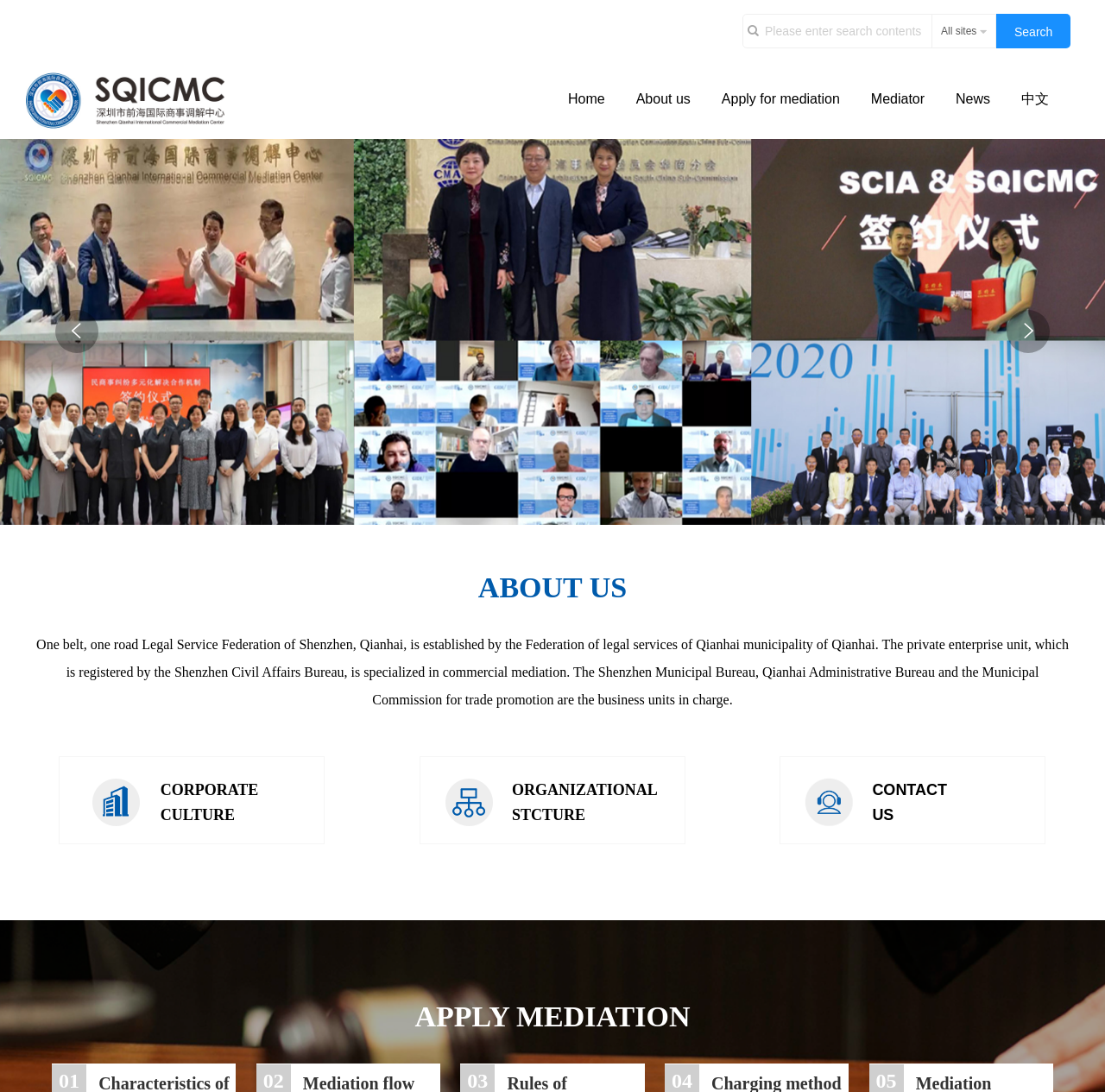Produce a meticulous description of the webpage.

The webpage appears to be the official website of the Shenzhen Qianhai International Commercial Mediation Center. At the top left corner, there is a logo of the center, accompanied by a link to the homepage. Below the logo, there is a navigation menu with links to various sections, including "Home", "About us", "Apply for mediation", "Mediator", "News", and "中文".

On the right side of the navigation menu, there is a search bar with a placeholder text "Please enter search contents" and a "Search" button. Next to the search bar, there is a dropdown menu with an option "All sites".

The main content of the webpage is divided into several sections. The first section is about the center, with a heading "ABOUT US" and a brief description of the center's establishment and purpose. Below this section, there are links to other sections, including "CORPORATE CULTURE", "STRUCTURE", and "CONTACT US", each accompanied by an image.

Further down the page, there is a section with a heading "APPLY MEDIATION" and a series of numbered buttons, labeled "01" to "05", which may be related to the mediation application process.

At the bottom of the page, there are navigation buttons for a slideshow, with a "Previous slide" button on the left and a "Next slide" button on the right.